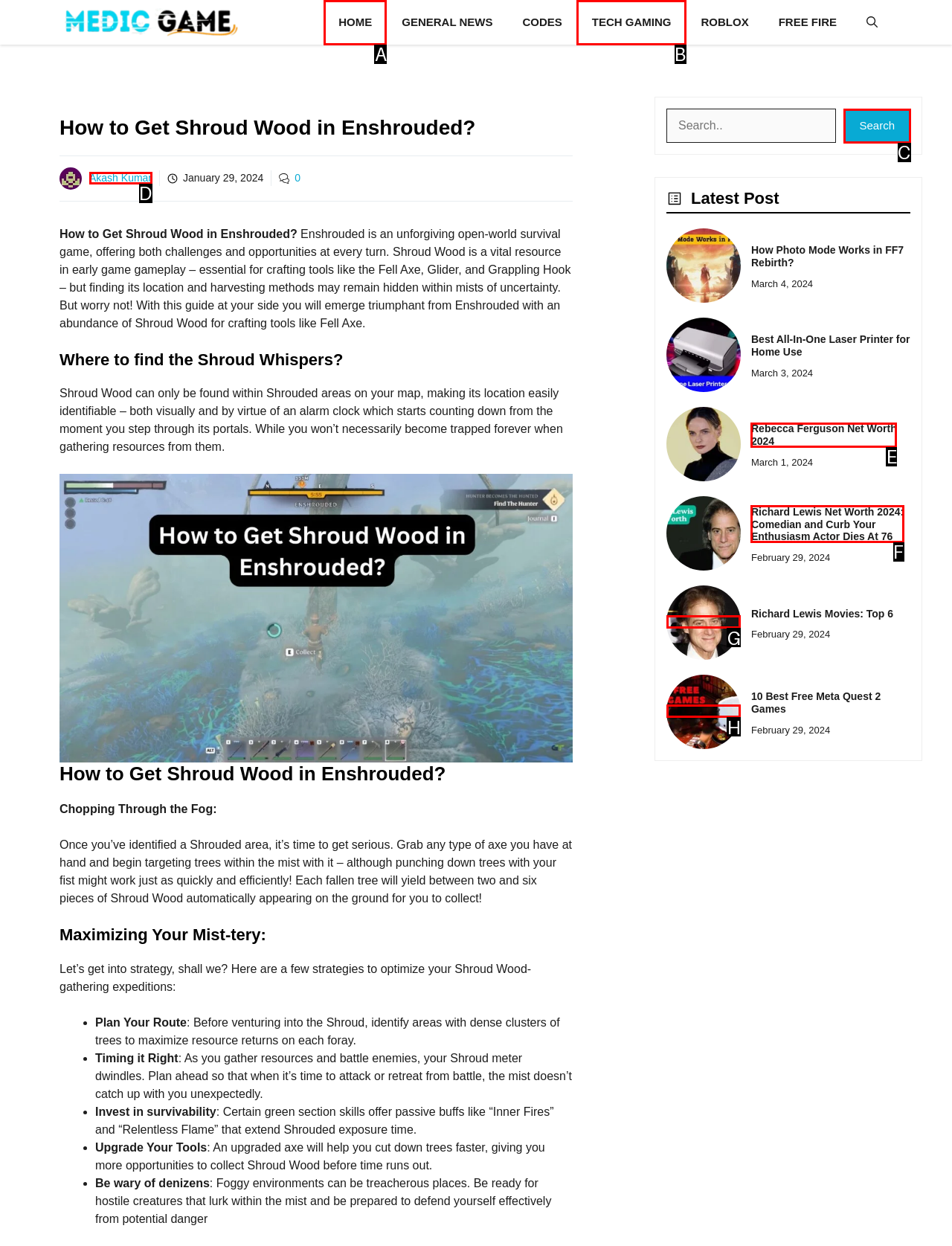Identify the correct UI element to click for the following task: Click on the 'HOME' link Choose the option's letter based on the given choices.

A